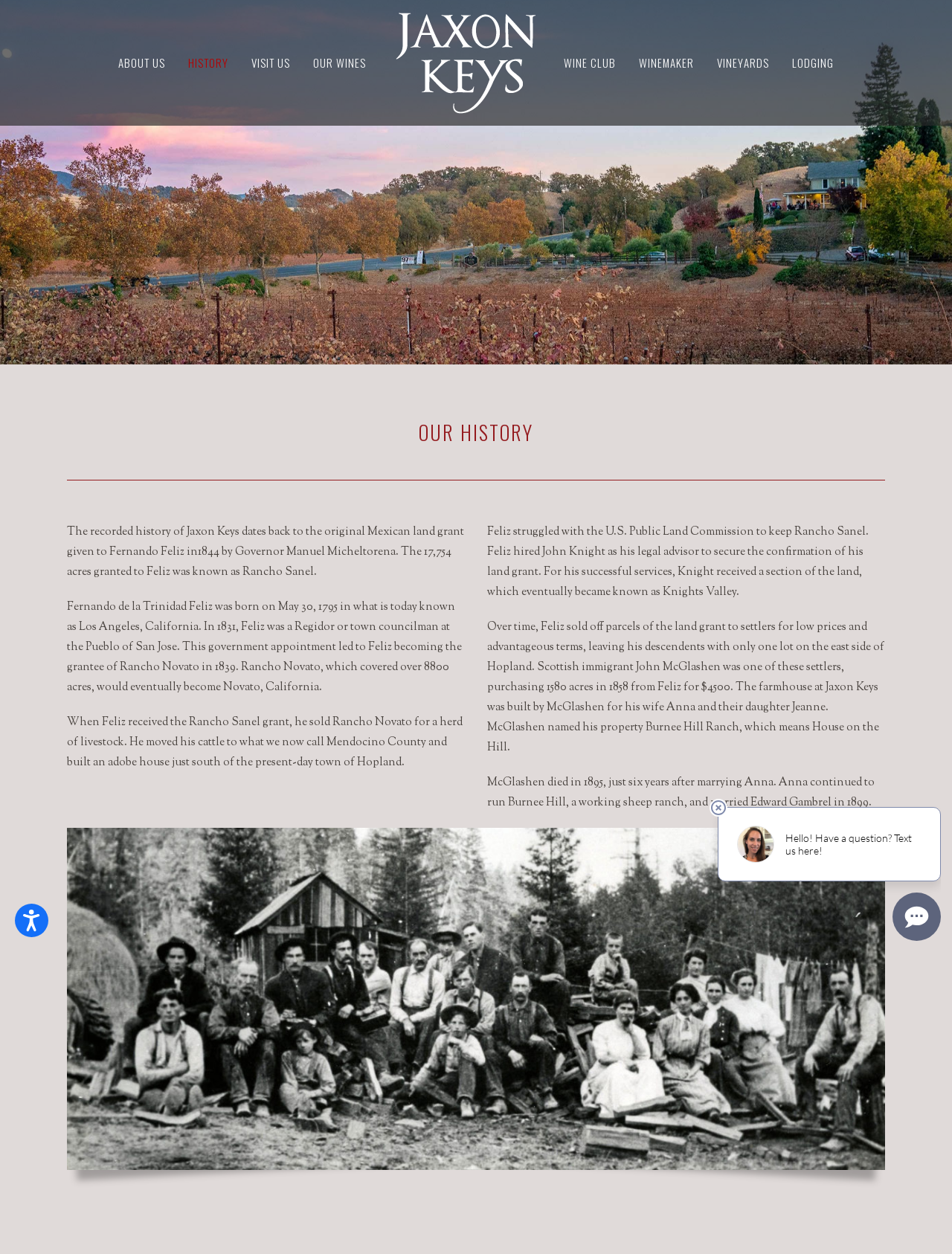Please identify the bounding box coordinates of the element's region that I should click in order to complete the following instruction: "View Industry Information". The bounding box coordinates consist of four float numbers between 0 and 1, i.e., [left, top, right, bottom].

None